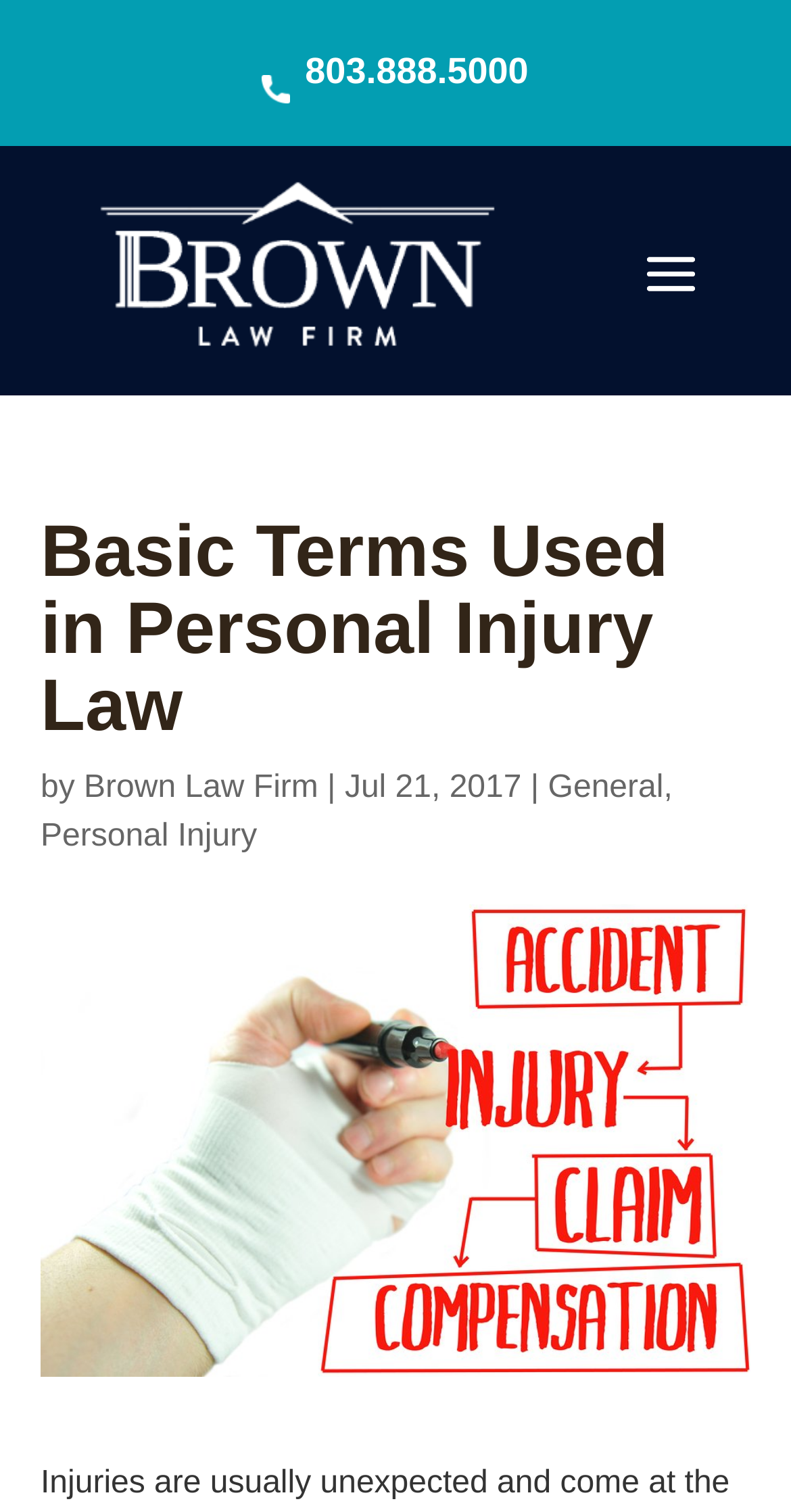What is the date mentioned on the webpage?
Please use the image to provide a one-word or short phrase answer.

Jul 21, 2017